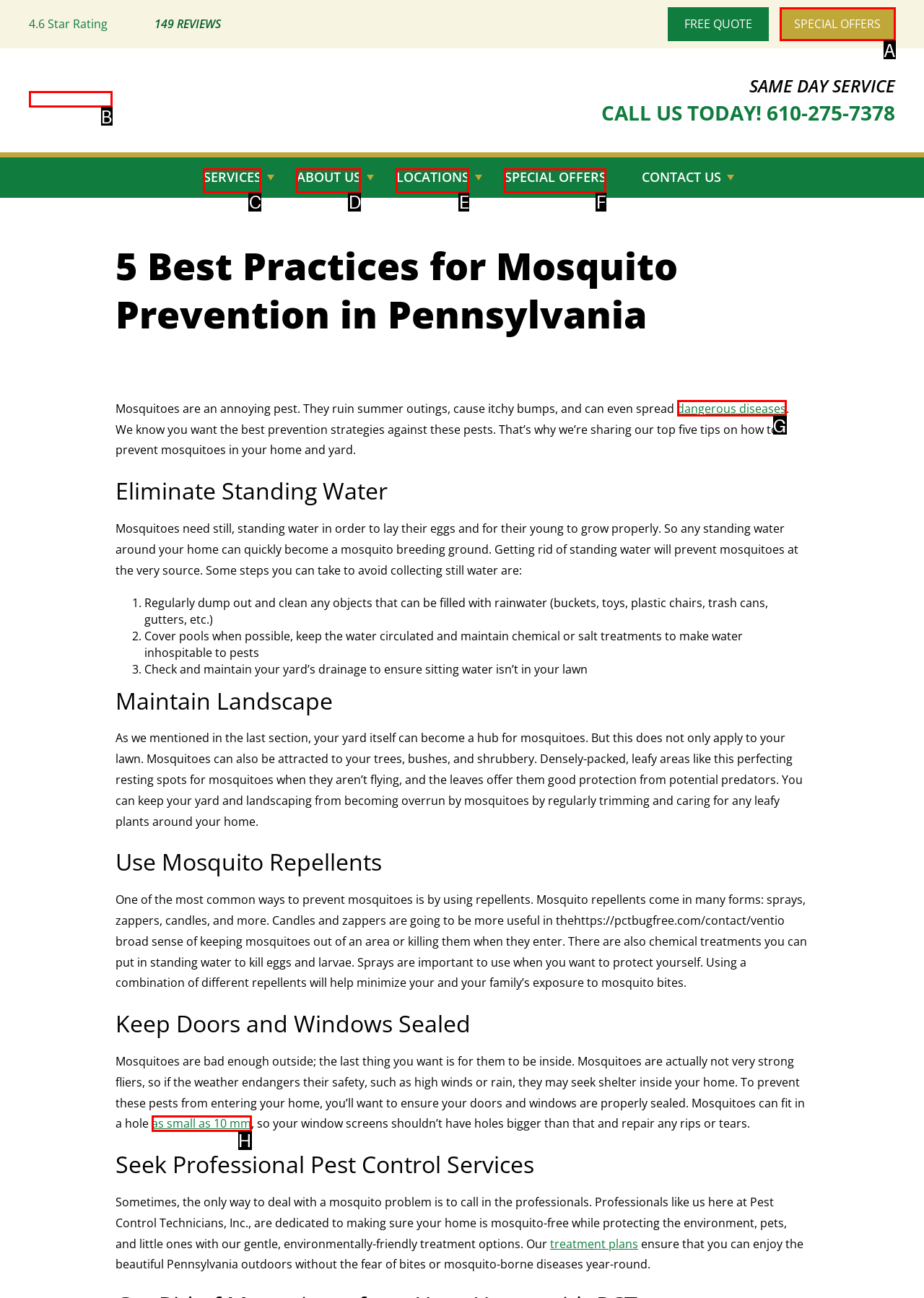Select the letter of the HTML element that best fits the description: Services
Answer with the corresponding letter from the provided choices.

C